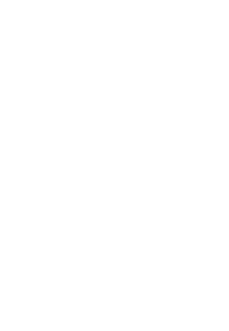Respond with a single word or short phrase to the following question: 
What qualities does the logo convey?

Professionalism and reliability